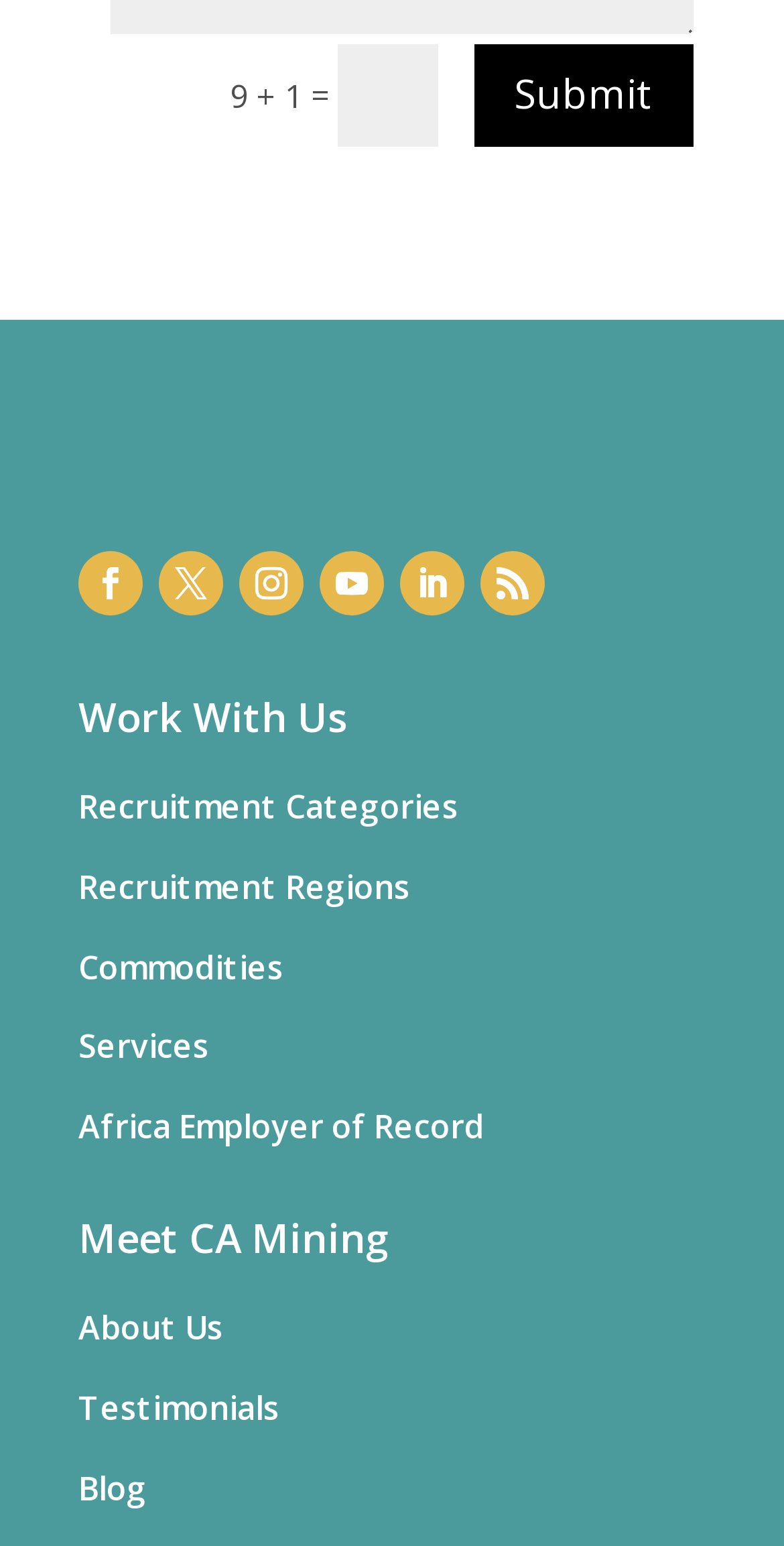Please provide the bounding box coordinate of the region that matches the element description: About Us. Coordinates should be in the format (top-left x, top-left y, bottom-right x, bottom-right y) and all values should be between 0 and 1.

[0.1, 0.844, 0.285, 0.873]